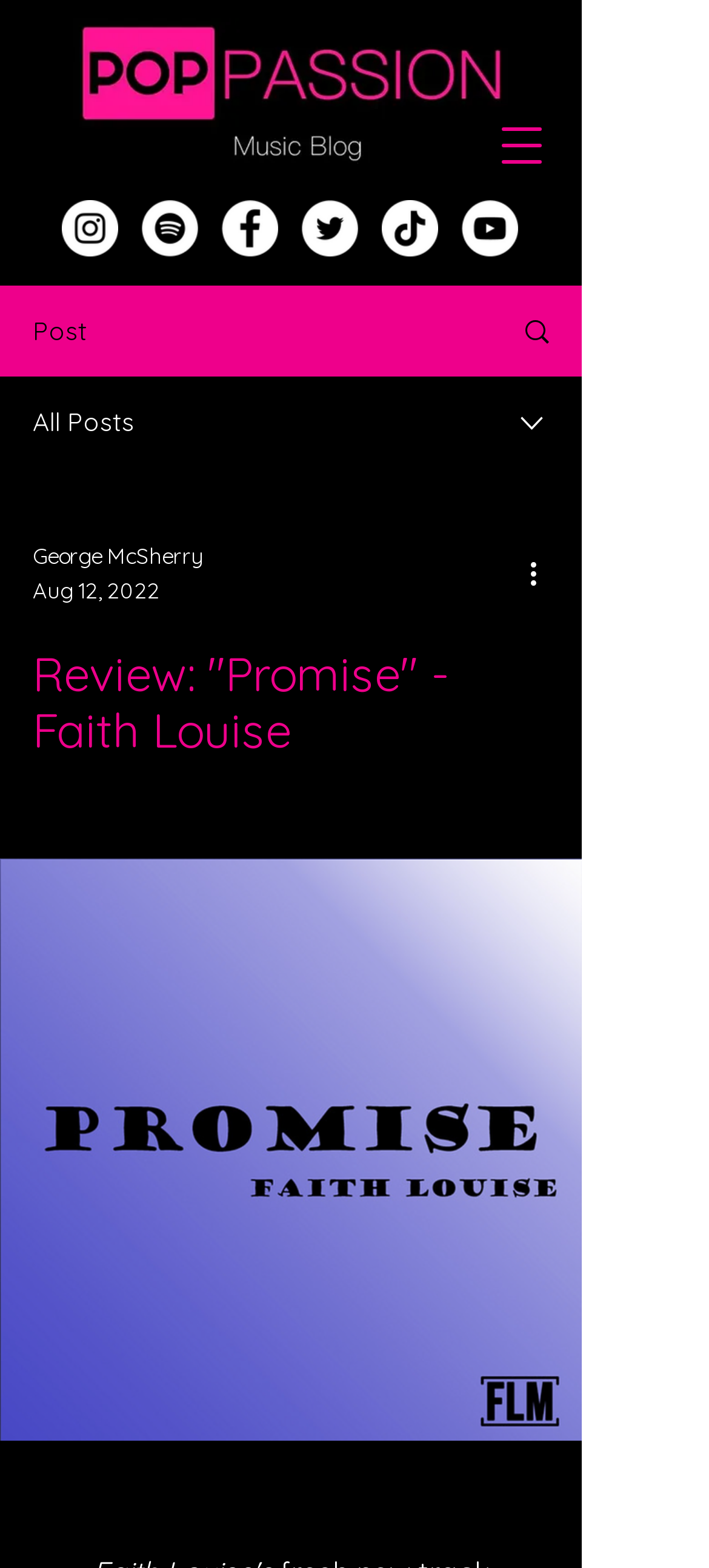Give a detailed explanation of the elements present on the webpage.

The webpage is a review of Faith Louise's new track "Promise". At the top left, there is a logo image of "Pop Passion" with a smaller image of "271820143_983978252219138_5410721375118148723_n_edited.jpg" overlaid on it. 

To the right of the logo, there is a navigation menu button labeled "Open navigation menu". Below the logo, there is a social bar with links to various social media platforms, including Instagram, Spotify, Facebook, Twitter, TikTok, and YouTube, each accompanied by its respective icon.

On the left side of the page, there are several text elements, including "Post", "All Posts", and a combobox with the author's name "George McSherry" and the date "Aug 12, 2022". There is also a "More actions" button with an icon.

The main content of the page is a review of Faith Louise's track "Promise", which is described as setting the scene in a converted warehouse club amongst a crowd of angsty, sweat-drenched youth. The review is headed by a title "Review: "Promise" - Faith Louise" and takes up most of the page.